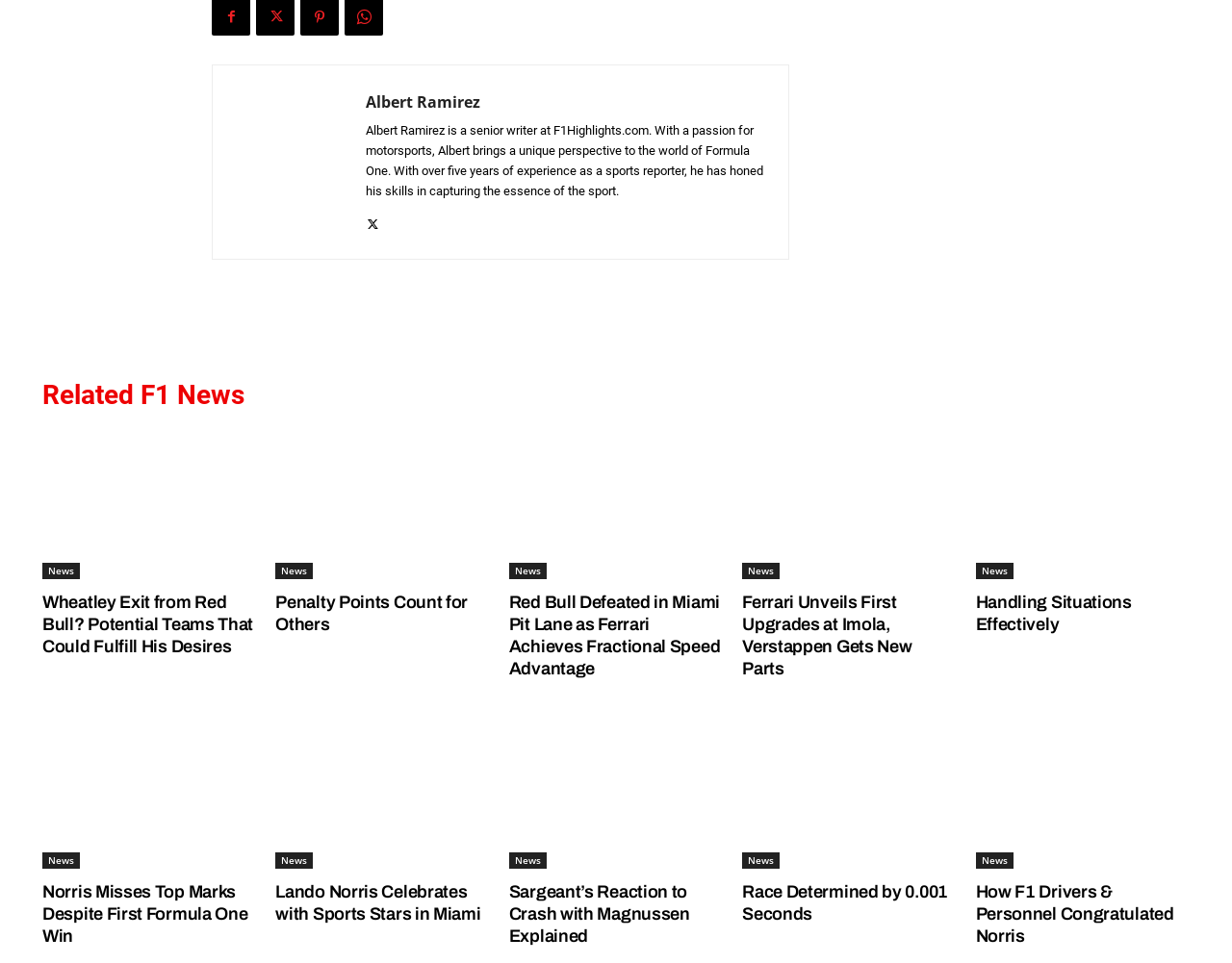Please specify the bounding box coordinates of the element that should be clicked to execute the given instruction: 'Check out Ferrari Unveils First Upgrades at Imola'. Ensure the coordinates are four float numbers between 0 and 1, expressed as [left, top, right, bottom].

[0.602, 0.446, 0.776, 0.602]